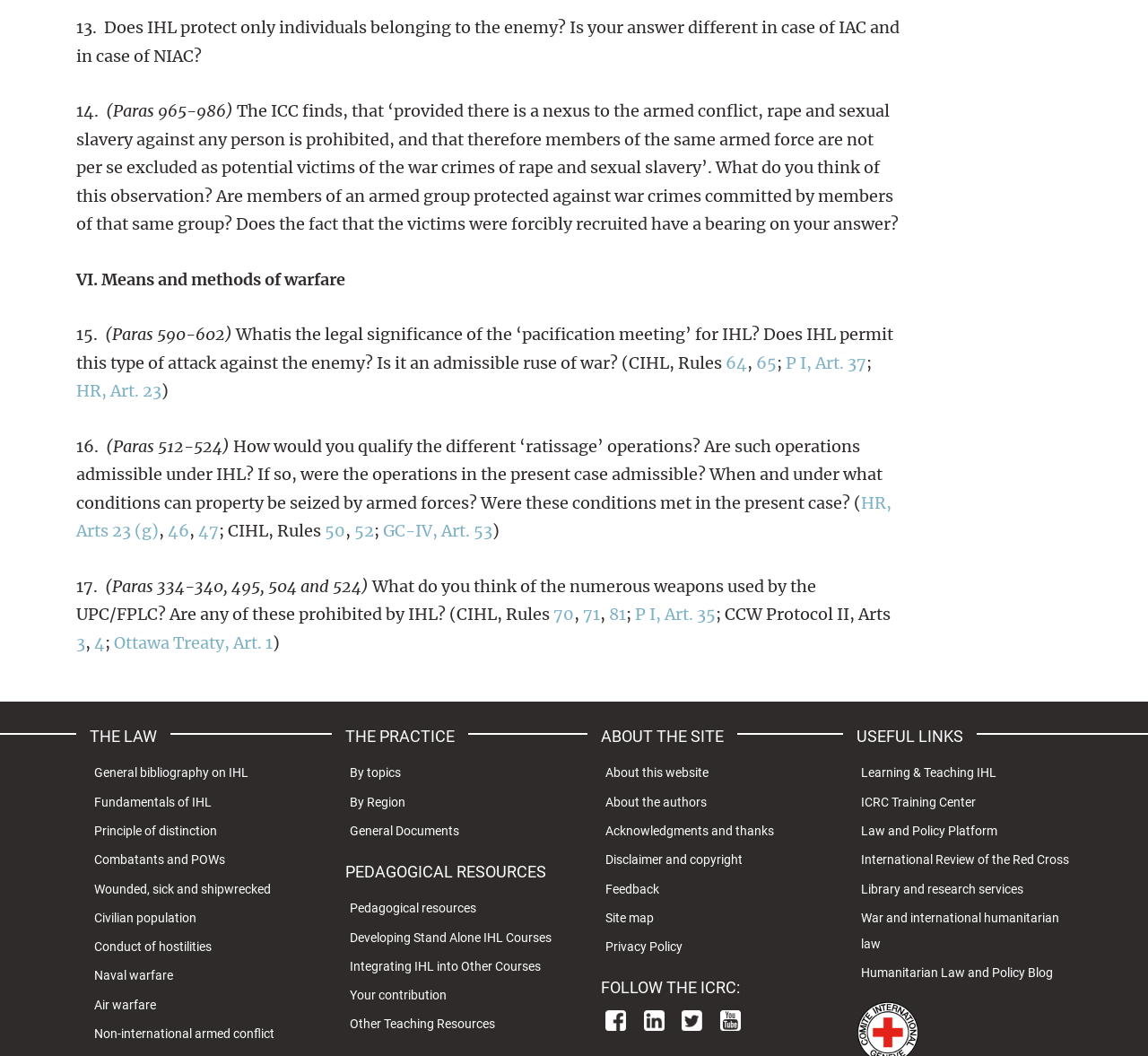What is the topic of the section with the heading 'THE LAW'?
Look at the screenshot and respond with one word or a short phrase.

IHL